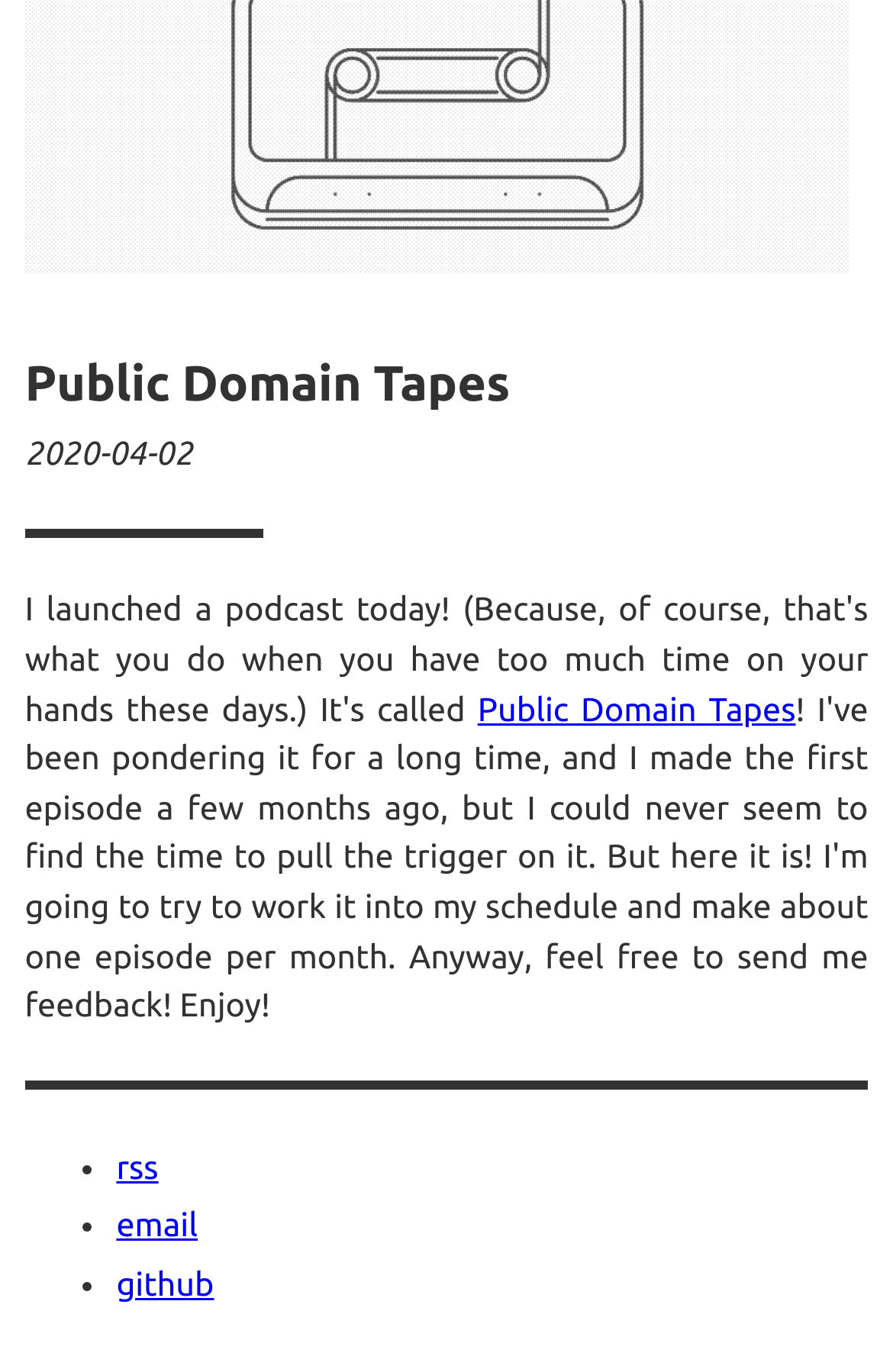Find the bounding box coordinates corresponding to the UI element with the description: "github". The coordinates should be formatted as [left, top, right, bottom], with values as floats between 0 and 1.

[0.13, 0.923, 0.24, 0.95]